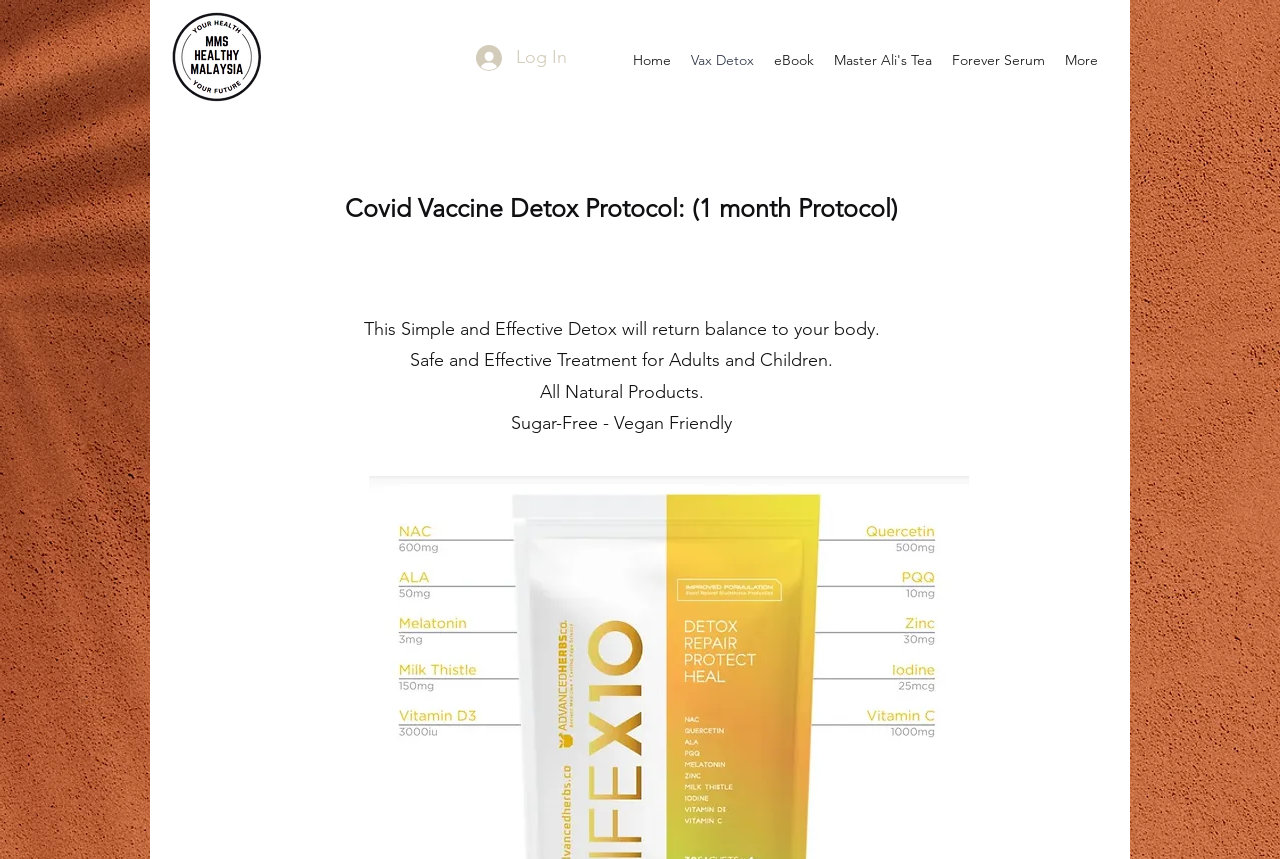Utilize the information from the image to answer the question in detail:
What is the tone of the webpage?

The text content of the webpage uses phrases like 'Simple and Effective Detox', 'Safe and Effective Treatment', and 'All Natural Products', which suggests a promotional tone, encouraging users to try the vaccine detox products.